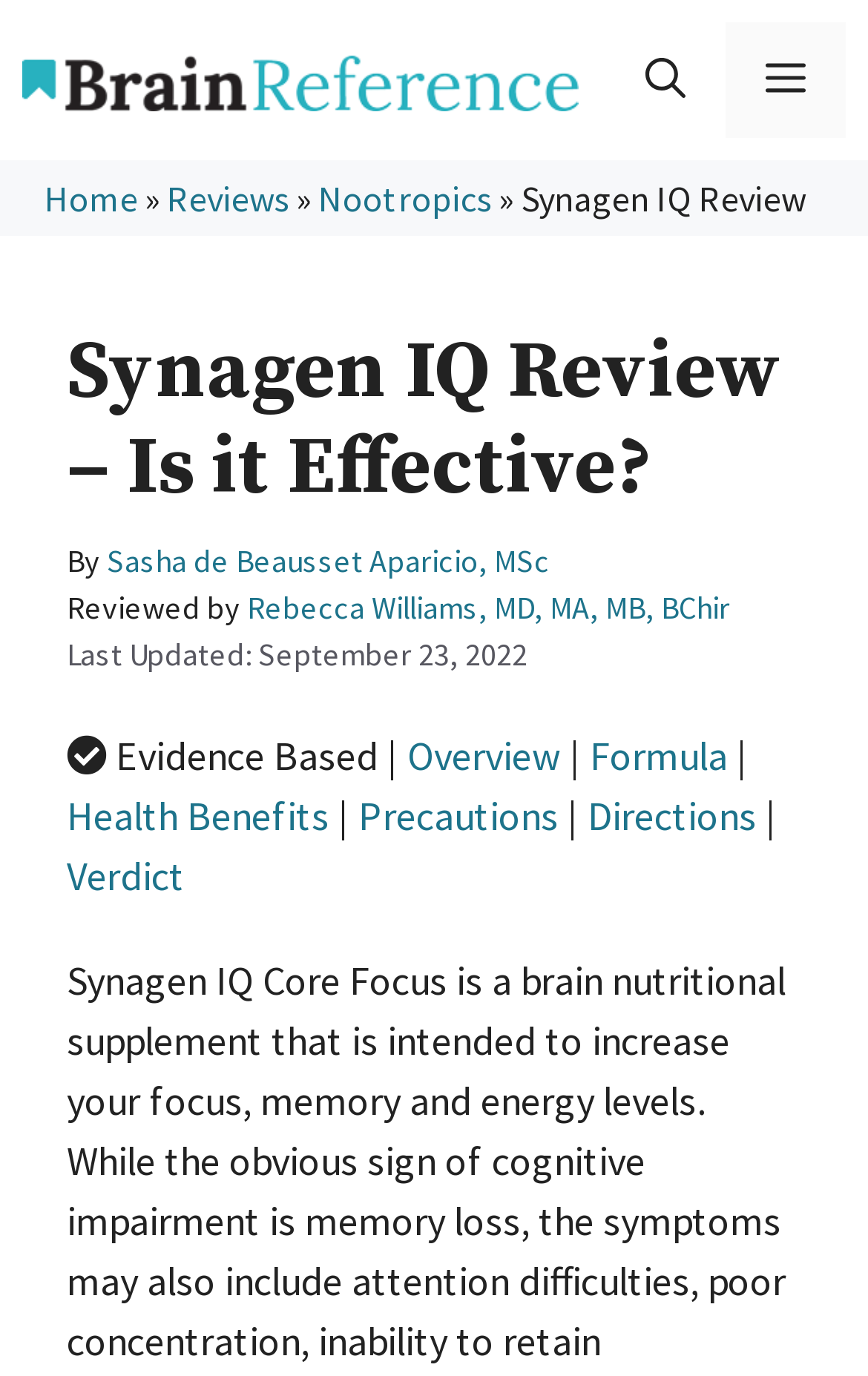Provide your answer in one word or a succinct phrase for the question: 
What is the date of the last update?

September 23, 2022